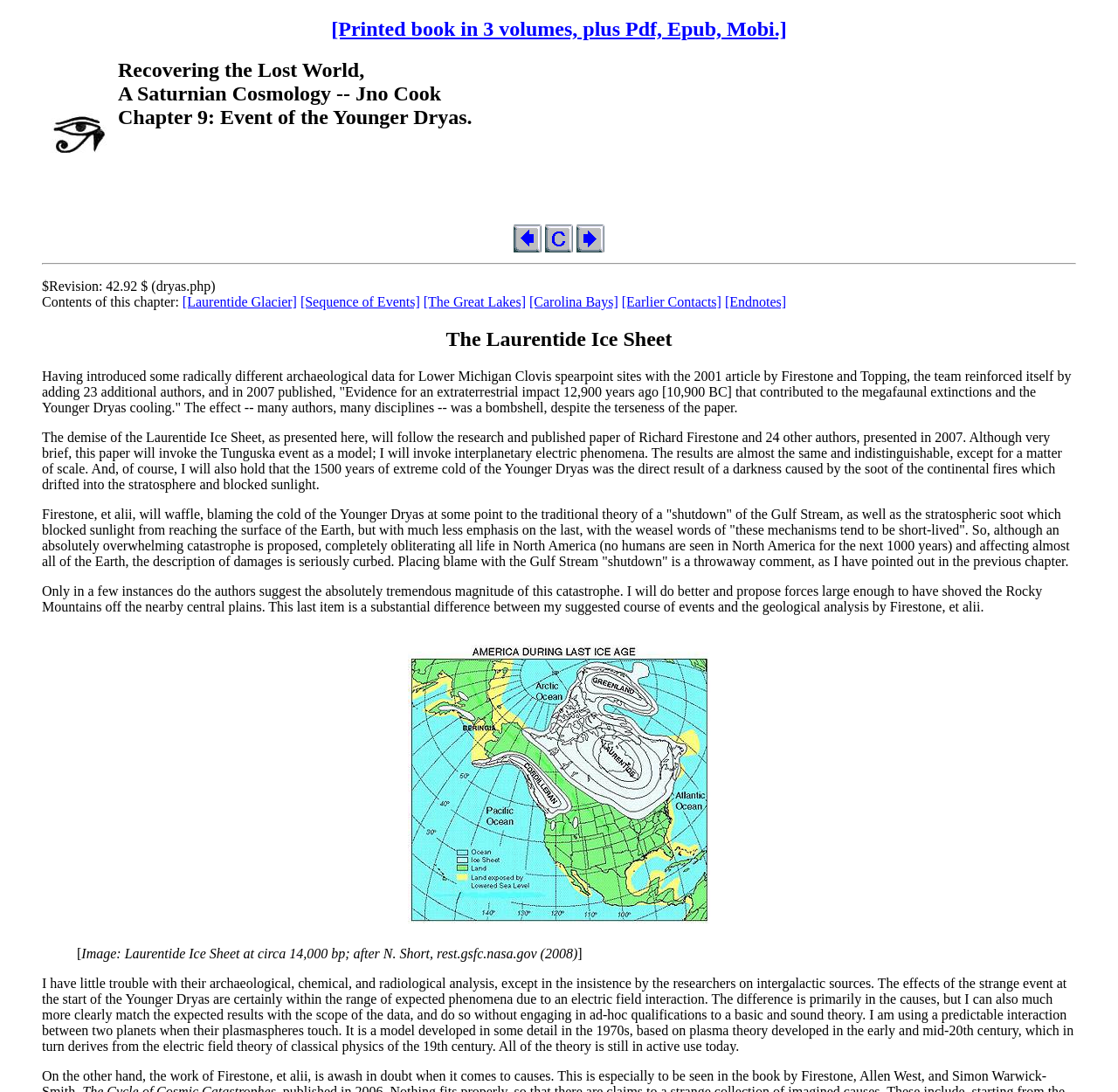What is the revision number of the webpage?
Ensure your answer is thorough and detailed.

I can determine the revision number by looking at the static text element with the text '$Revision: 42.92 $ (dryas.php)' which is located near the top of the webpage.